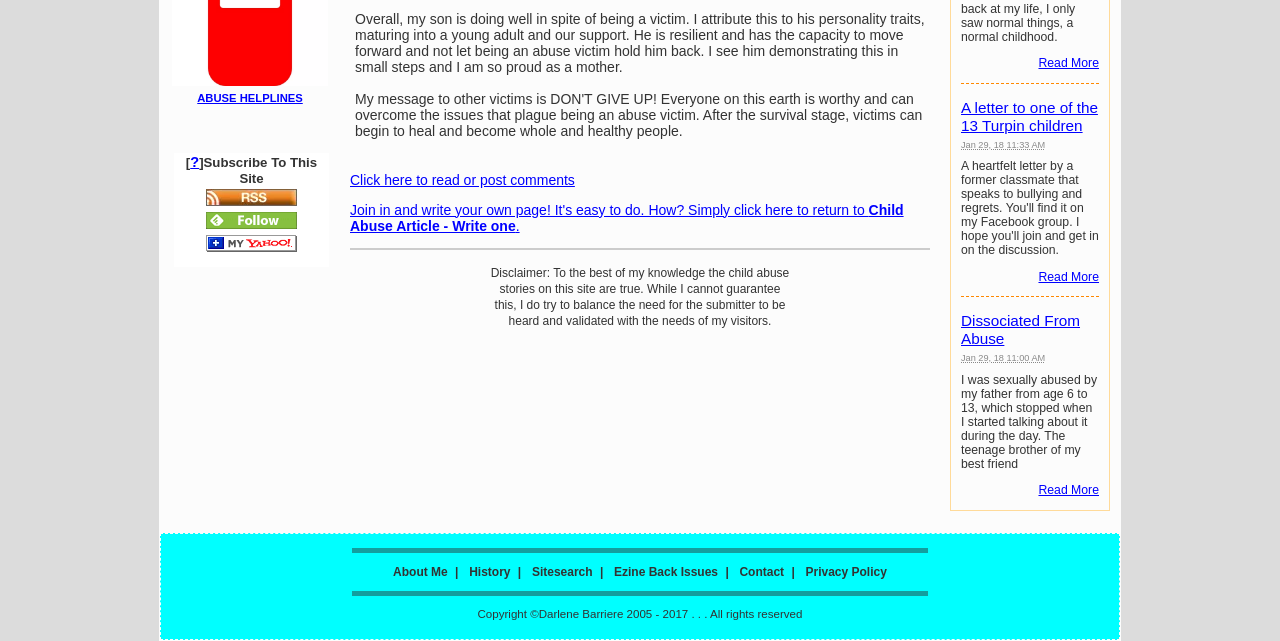Given the webpage screenshot and the description, determine the bounding box coordinates (top-left x, top-left y, bottom-right x, bottom-right y) that define the location of the UI element matching this description: Read More

[0.811, 0.753, 0.859, 0.775]